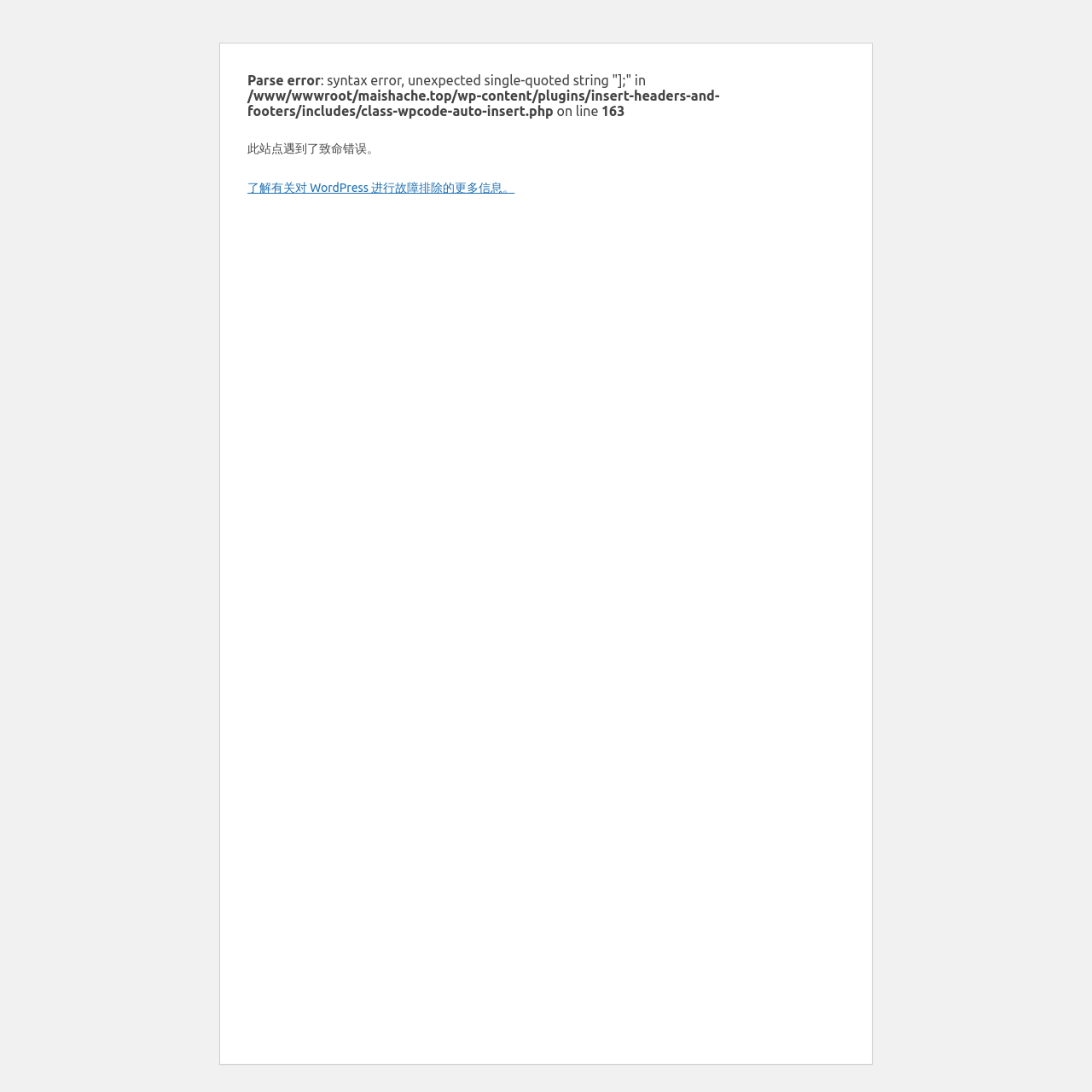Articulate a complete and detailed caption of the webpage elements.

The webpage appears to be an error page from WordPress, with a title "错误" (which means "Error" in Chinese). 

At the top of the page, there is a series of error messages. The first message is "Parse error" followed by a detailed description of the error, which includes a file path and a line number (163). 

Below the error messages, there is a notification that the site has encountered a fatal error. 

Next to the notification, there is a link that provides more information on troubleshooting WordPress errors.